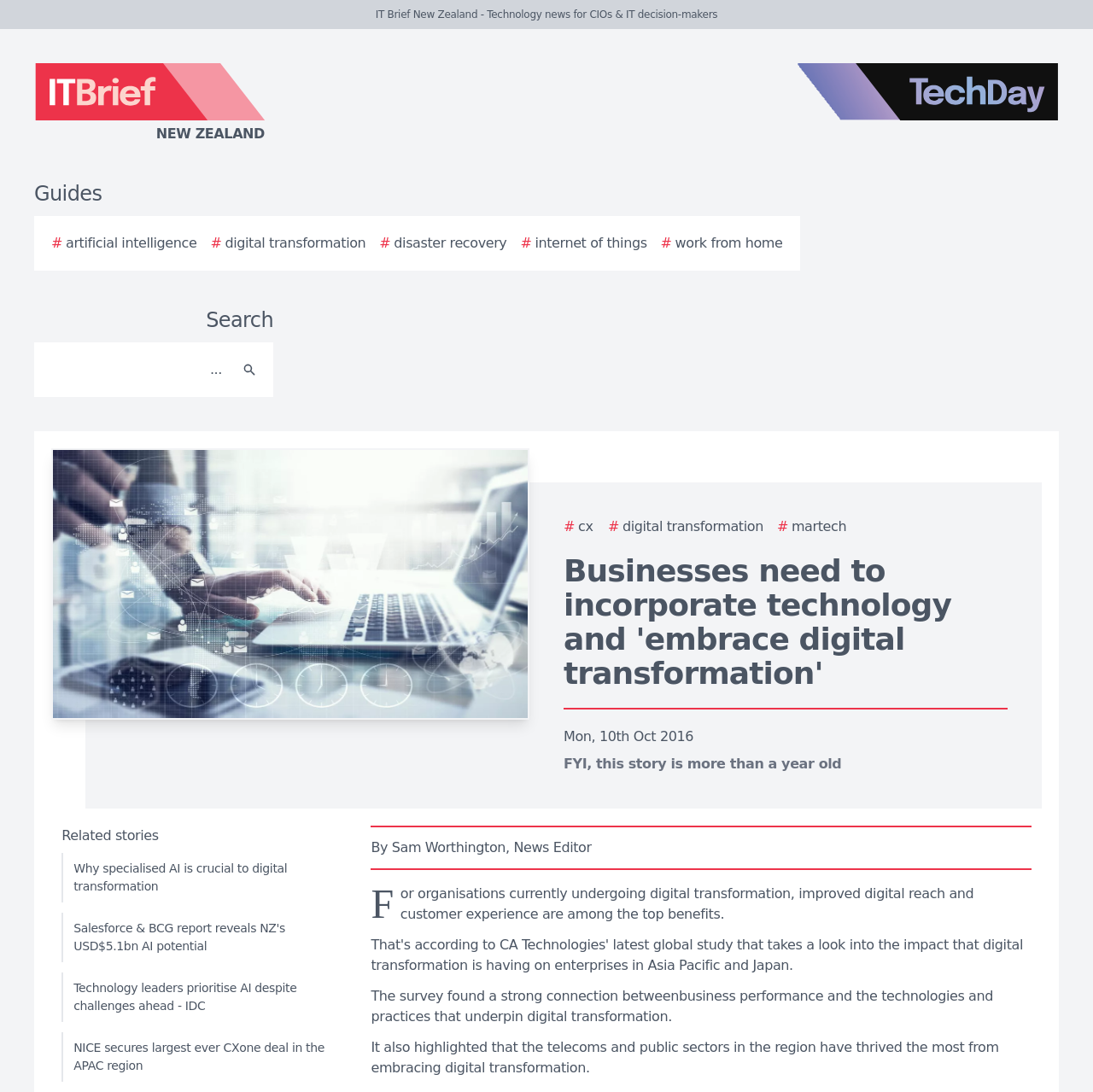Please identify the coordinates of the bounding box that should be clicked to fulfill this instruction: "Read the article about digital transformation".

[0.516, 0.507, 0.922, 0.633]